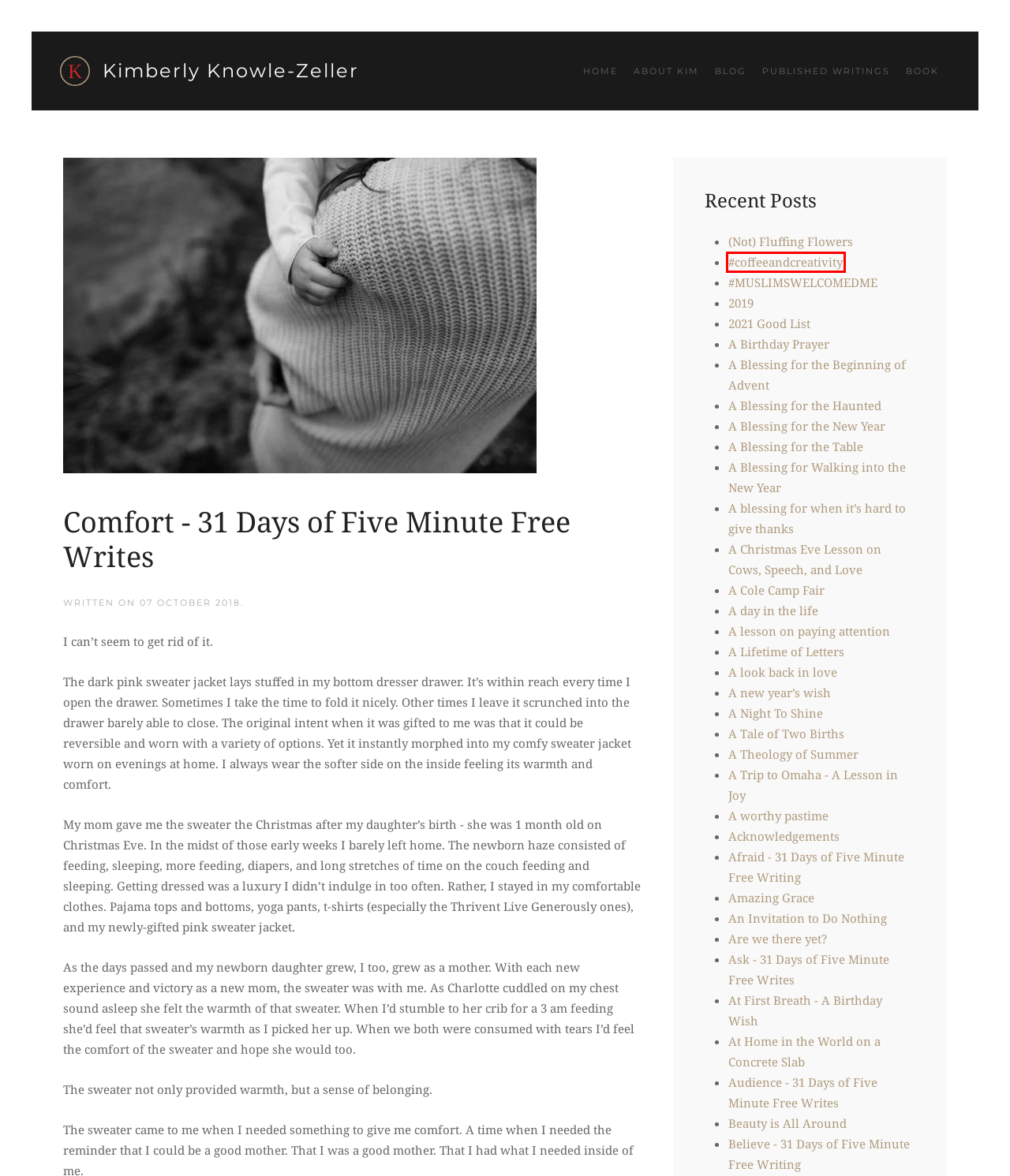Provided is a screenshot of a webpage with a red bounding box around an element. Select the most accurate webpage description for the page that appears after clicking the highlighted element. Here are the candidates:
A. A worthy pastime
B. A blessing for when it’s hard to give thanks
C. Audience - 31 Days of Five Minute Free Writes
D. A Trip to Omaha - A Lesson in Joy
E. A Night To Shine
F. #coffeeandcreativity
G. Kimberly Knowle-Zeller
H. A Blessing for the New Year

F